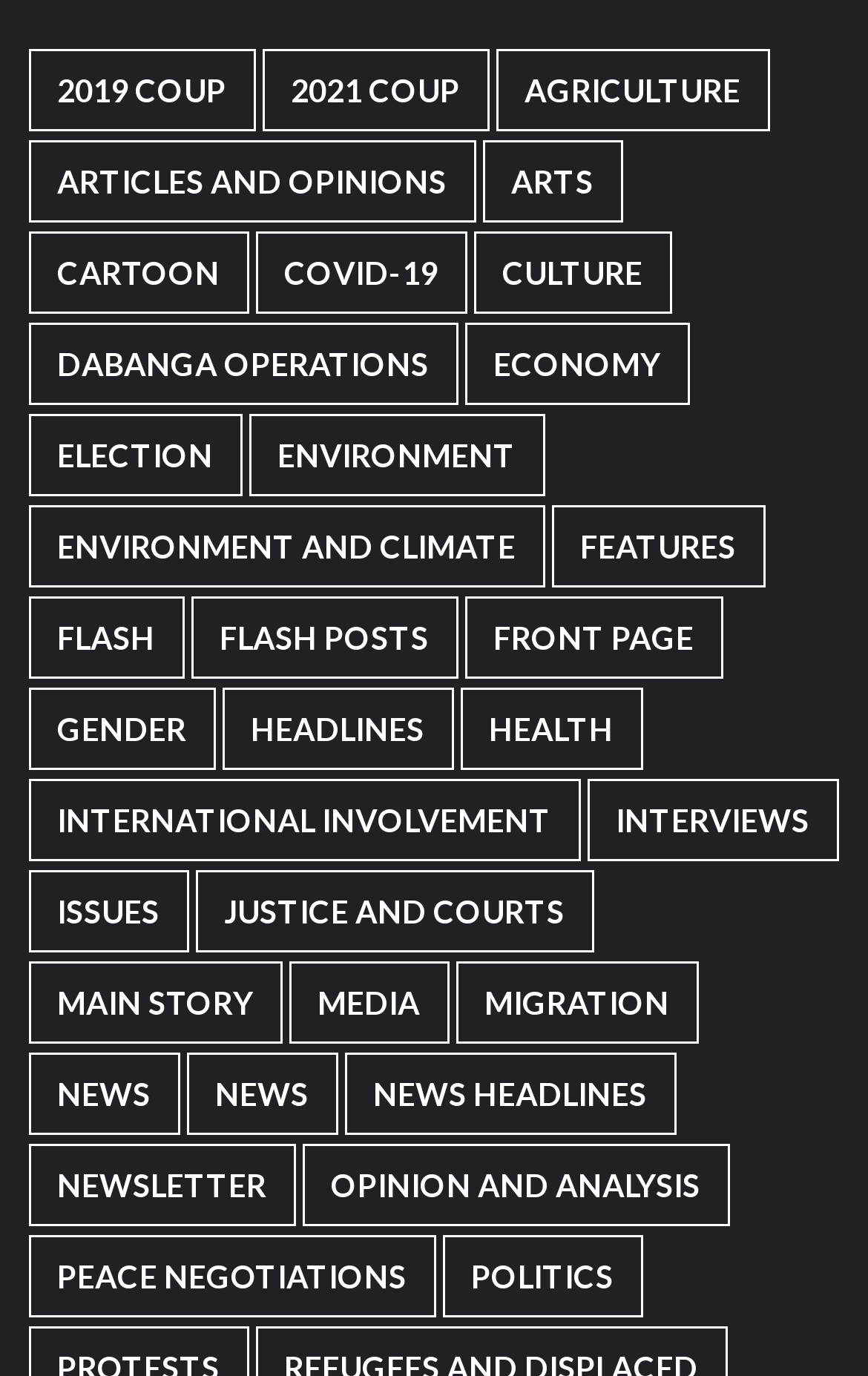Please determine the bounding box coordinates of the area that needs to be clicked to complete this task: 'View Agriculture articles'. The coordinates must be four float numbers between 0 and 1, formatted as [left, top, right, bottom].

[0.571, 0.035, 0.886, 0.095]